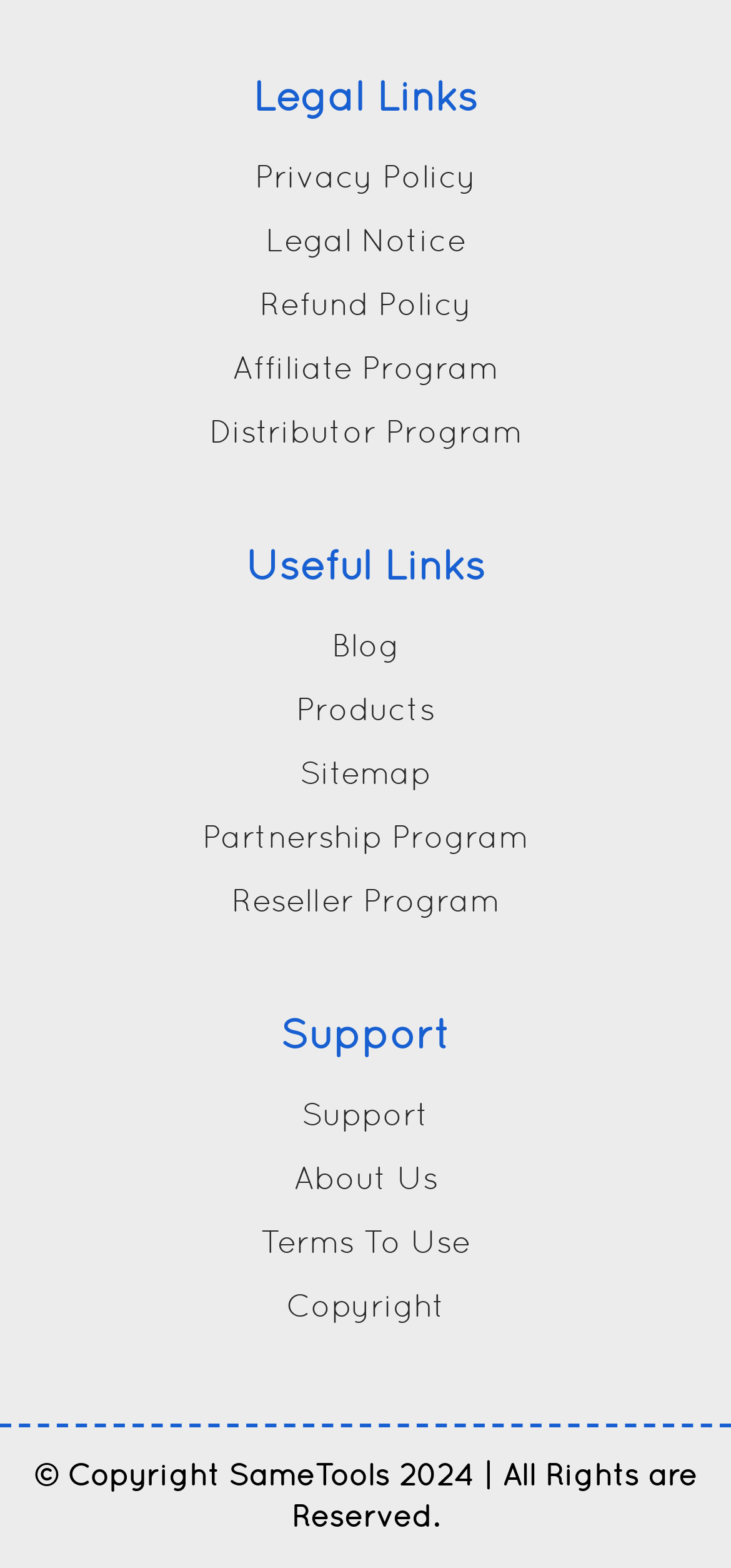How many categories are on the webpage?
Respond with a short answer, either a single word or a phrase, based on the image.

3